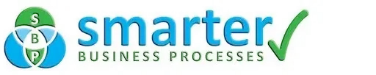What do the three overlapping circles represent?
Based on the screenshot, answer the question with a single word or phrase.

S, B, and P